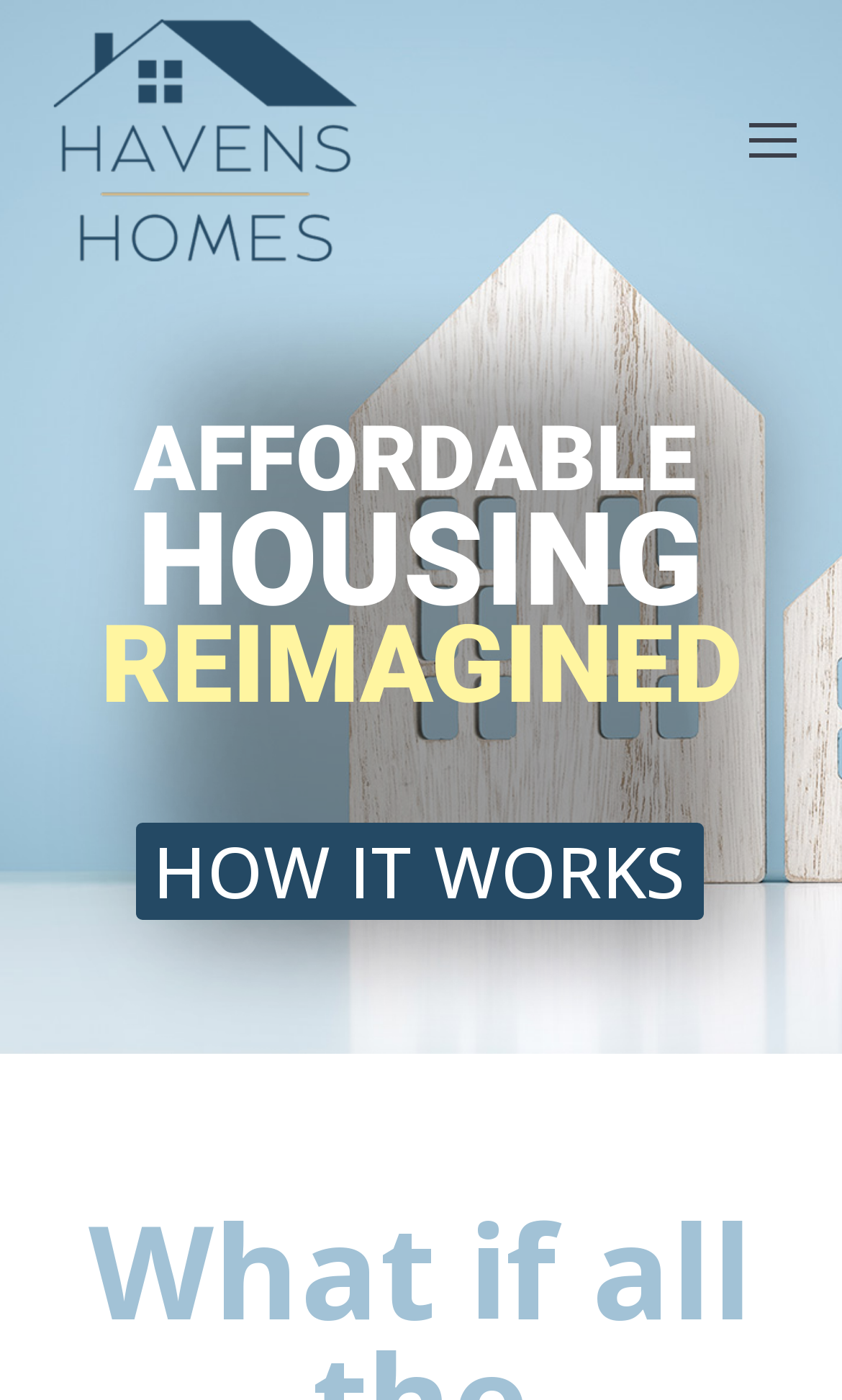What is the main title displayed on this webpage?

What if all the affordable housing we needed were right in front of us?